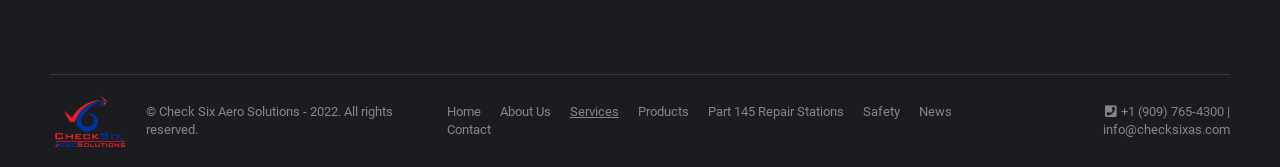Based on the element description: "About Us", identify the UI element and provide its bounding box coordinates. Use four float numbers between 0 and 1, [left, top, right, bottom].

[0.39, 0.618, 0.43, 0.727]